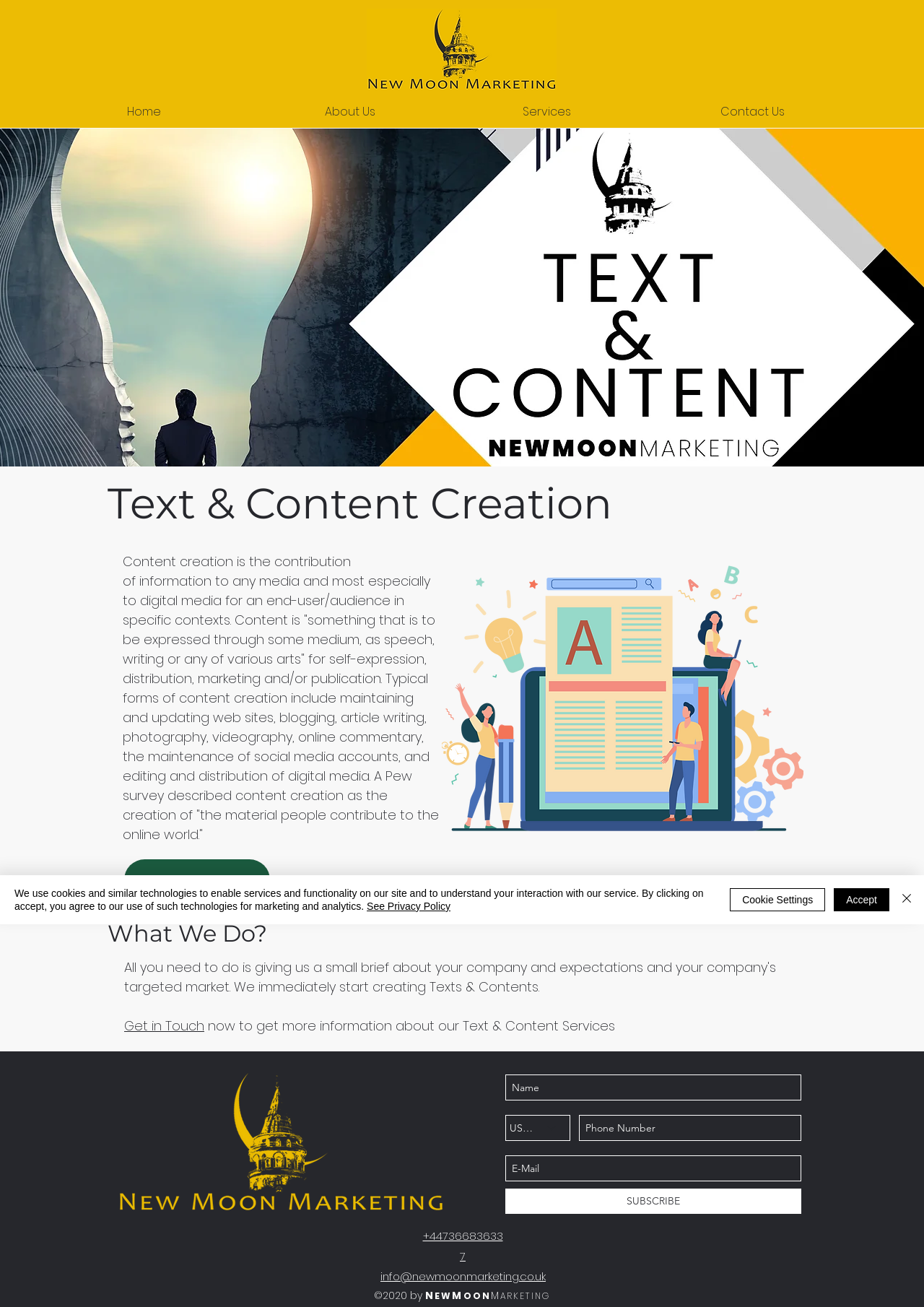Pinpoint the bounding box coordinates of the clickable area needed to execute the instruction: "Click the 'Home' link". The coordinates should be specified as four float numbers between 0 and 1, i.e., [left, top, right, bottom].

[0.13, 0.077, 0.344, 0.094]